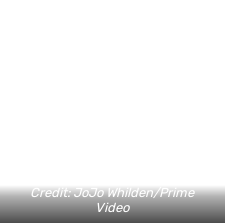What type of world is featured in the 'Fallout' series?
Using the visual information from the image, give a one-word or short-phrase answer.

Post-apocalyptic